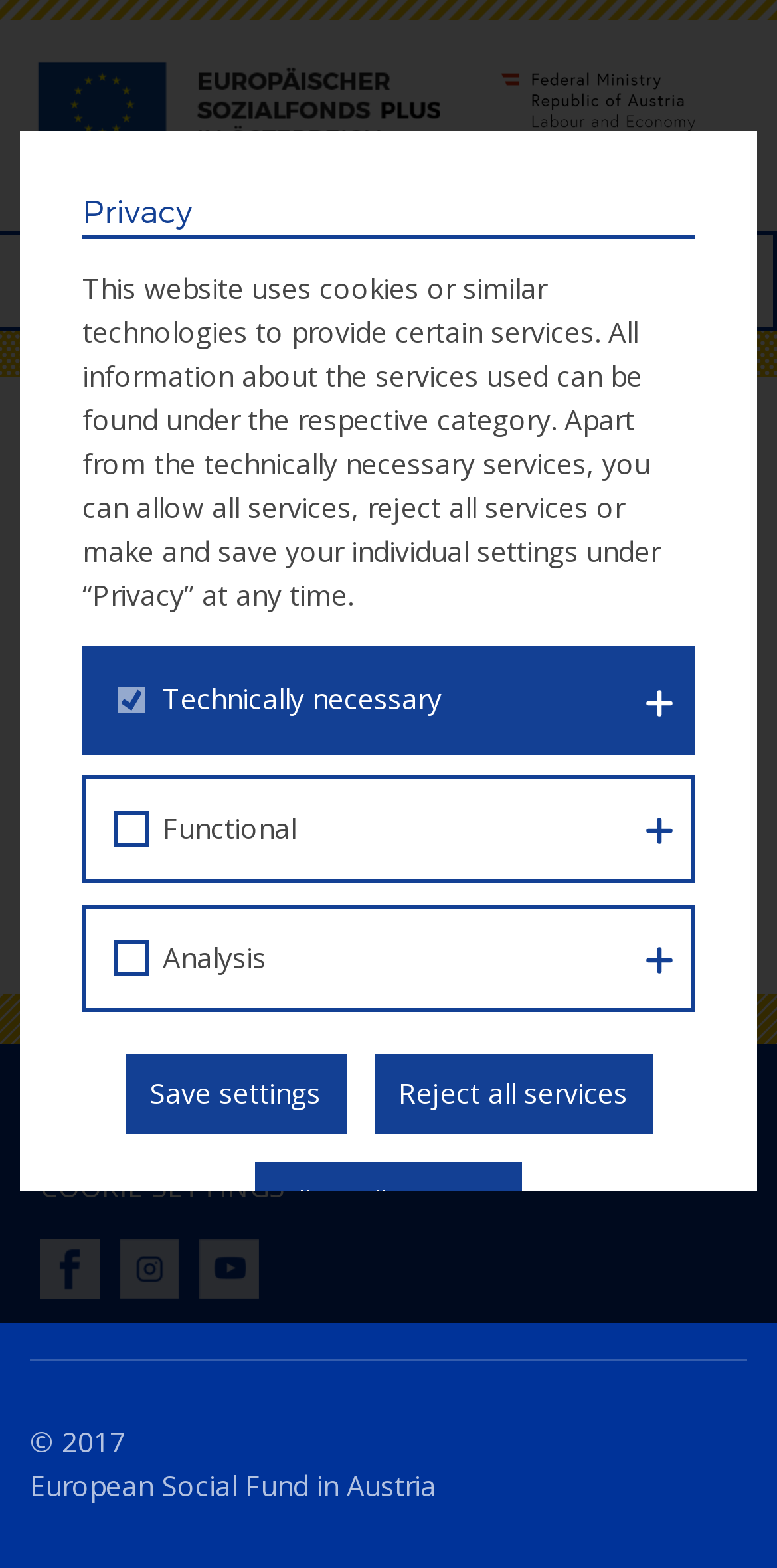Please specify the bounding box coordinates of the element that should be clicked to execute the given instruction: 'Go to the overview of all calls and tenders in German'. Ensure the coordinates are four float numbers between 0 and 1, expressed as [left, top, right, bottom].

[0.205, 0.476, 0.867, 0.529]